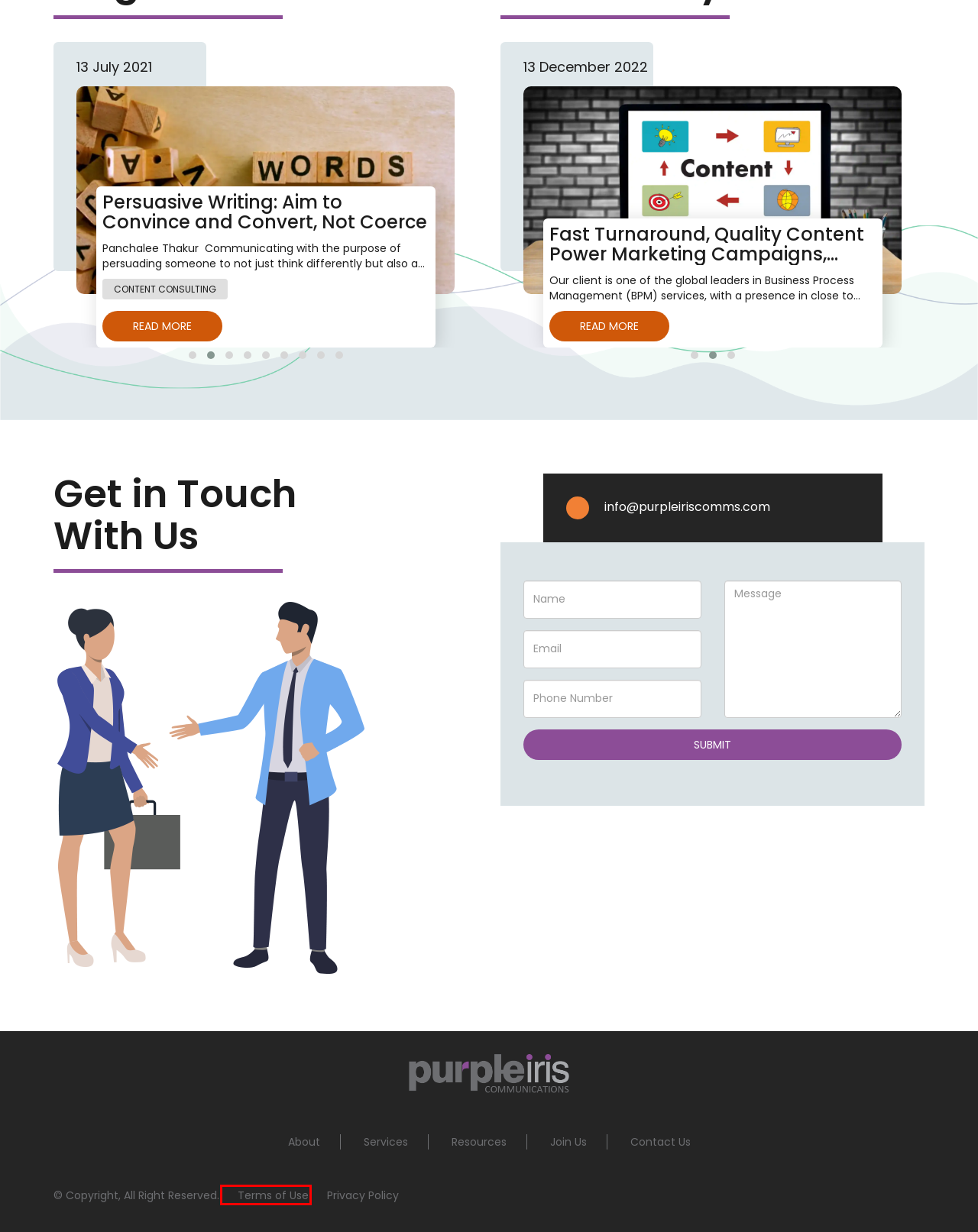A screenshot of a webpage is given, marked with a red bounding box around a UI element. Please select the most appropriate webpage description that fits the new page after clicking the highlighted element. Here are the candidates:
A. Digital Content Assets Enable Data Analytics Company to Drive Lead Generation for New Services
B. Persuasive Writing: Aim to Convince and Convert, Not Coerce
C. Fast Turnaround, Quality Content Power Marketing Campaigns, Save Costs and Effort
D. Why You Need a Good Content Writing Agency: Top 5 Reasons
E. ESG Report Gets More Depth, Readability with New Approach
F. The Ultimate Guide to B2B Content Writing
G. Terms of Use
H. Privacy Policy

G